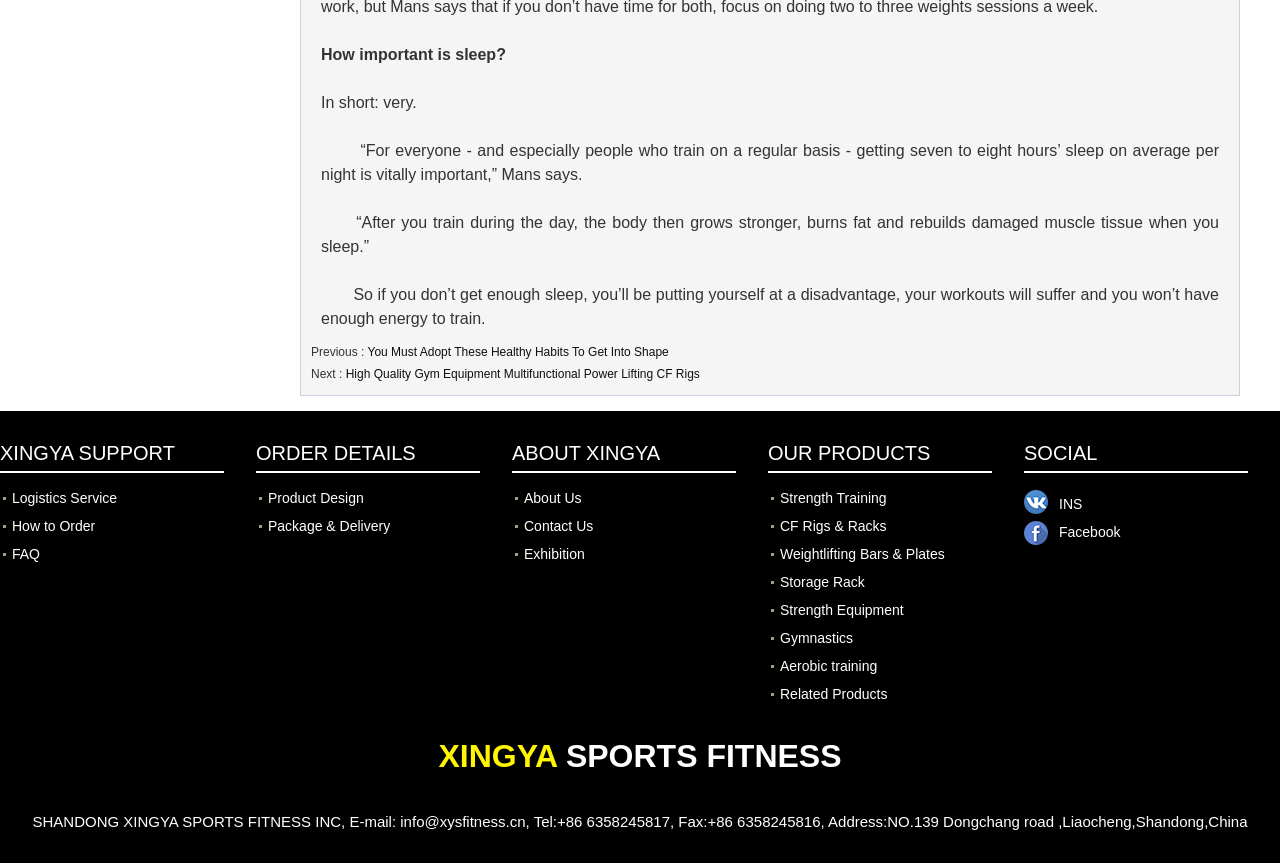Please identify the bounding box coordinates of the region to click in order to complete the given instruction: "Click on 'Strength Training'". The coordinates should be four float numbers between 0 and 1, i.e., [left, top, right, bottom].

[0.609, 0.567, 0.693, 0.586]